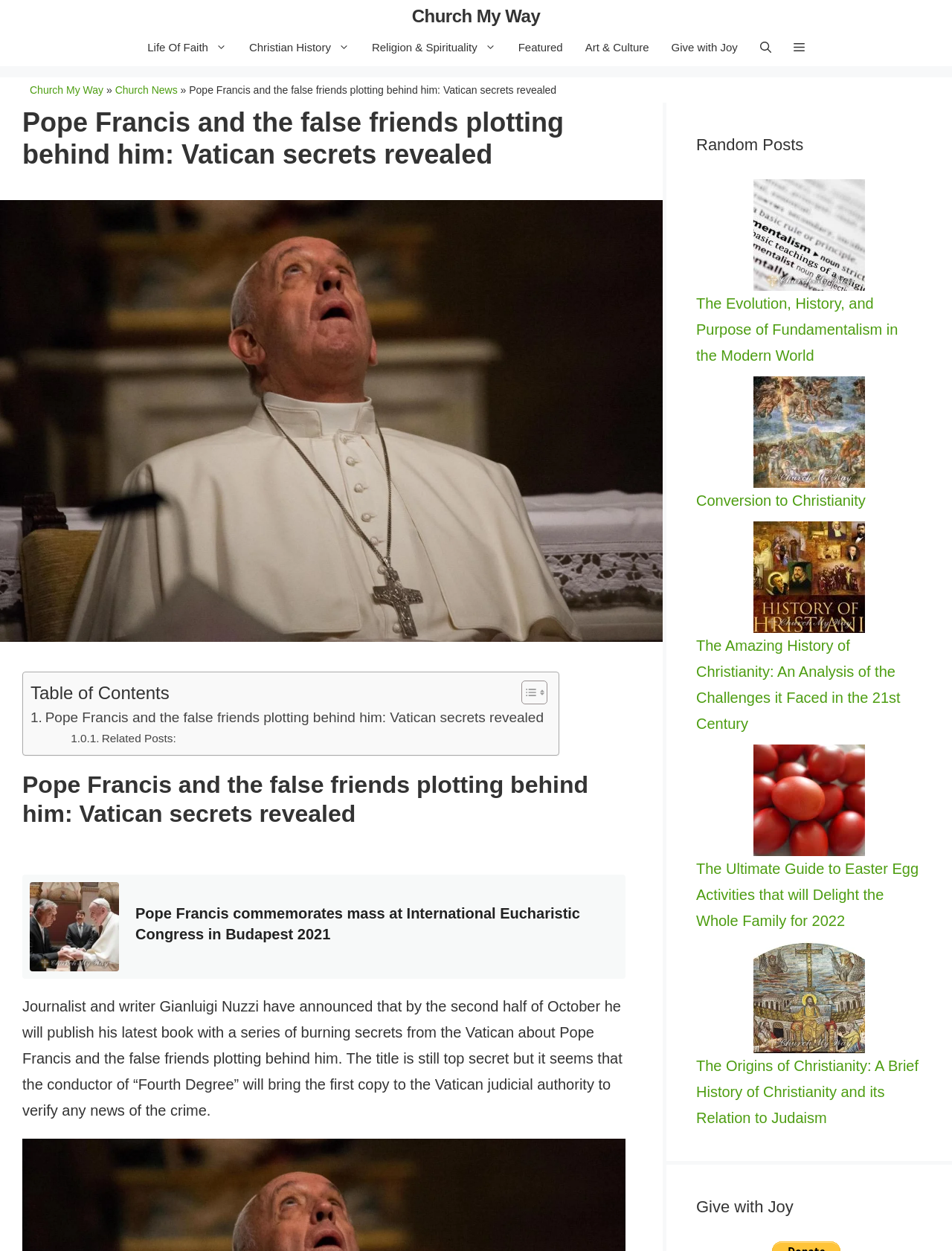Use a single word or phrase to answer the question:
How many navigation links are there?

8